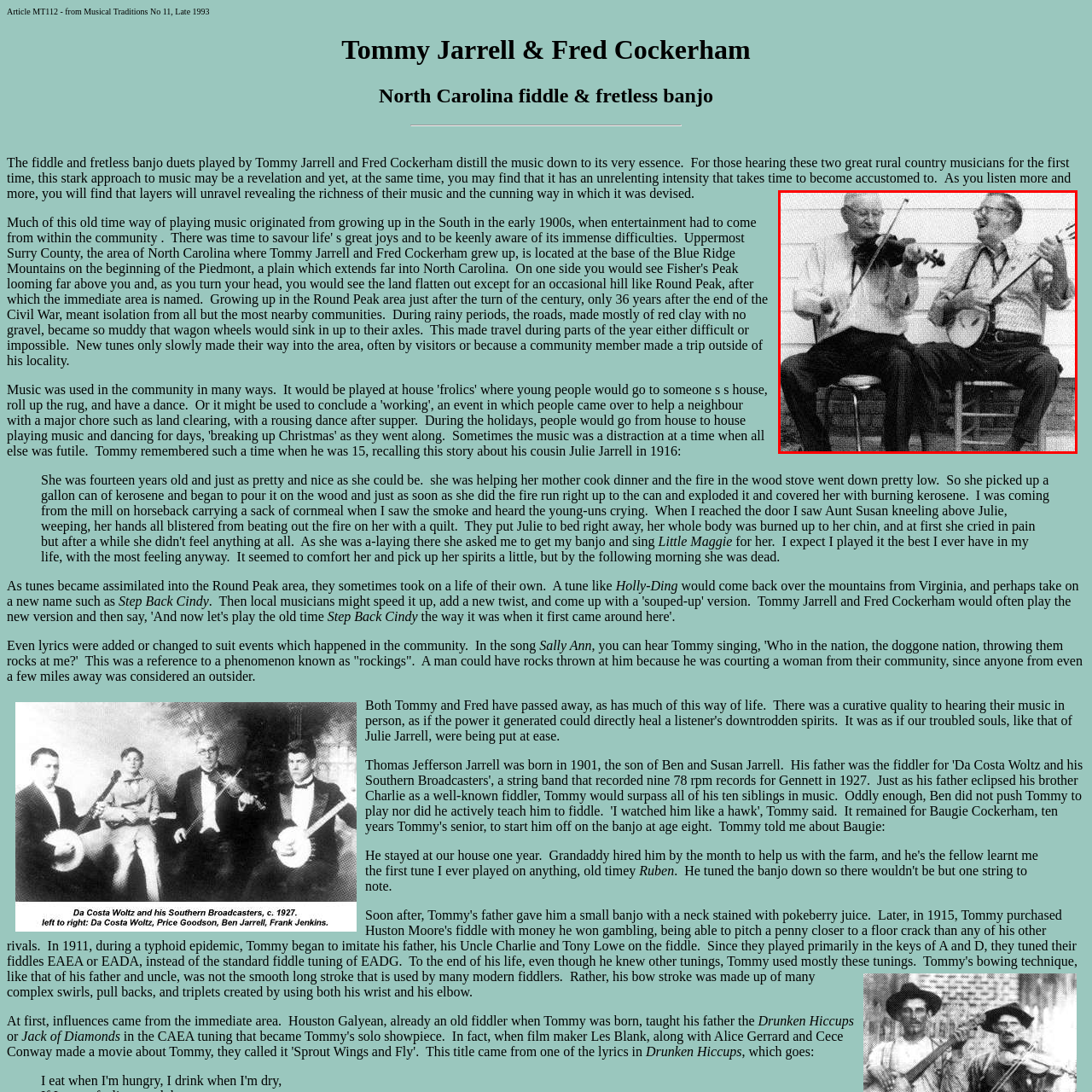Study the image inside the red outline, Who is credited with taking the photograph? 
Respond with a brief word or phrase.

Ray Alden